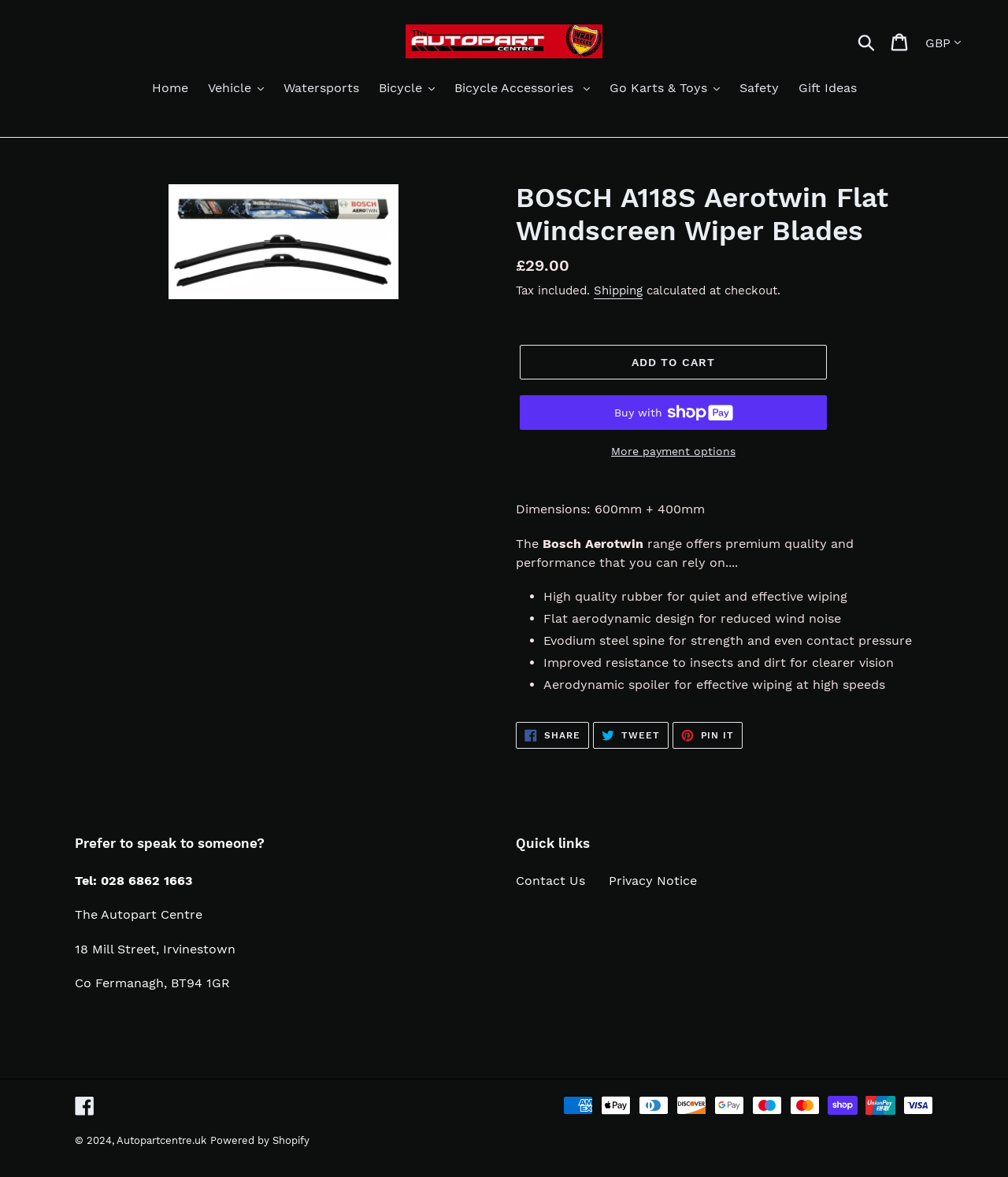Give a concise answer using one word or a phrase to the following question:
What is the material of the wiper blades?

Rubber